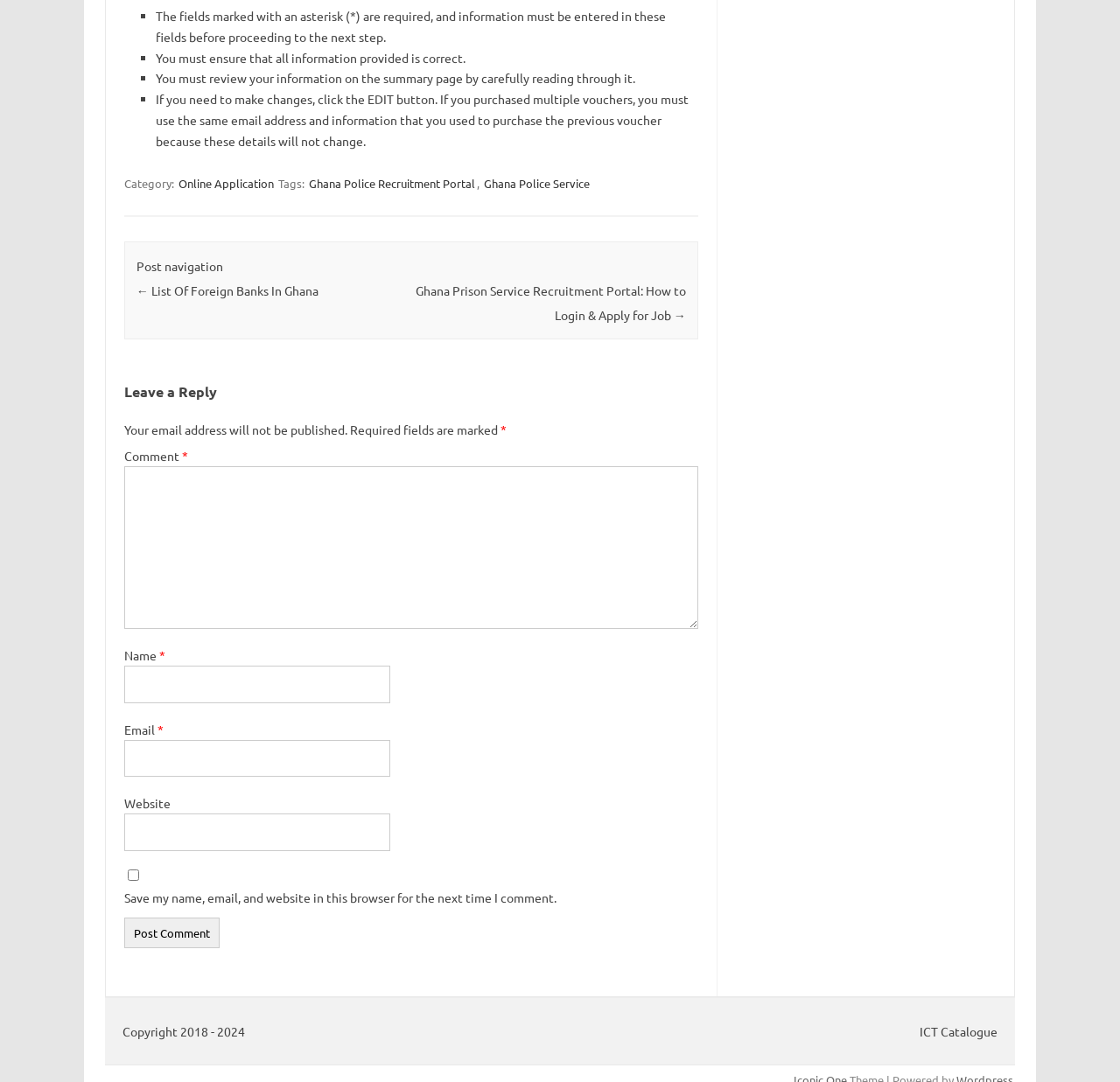Please answer the following query using a single word or phrase: 
What is the purpose of the EDIT button?

To make changes